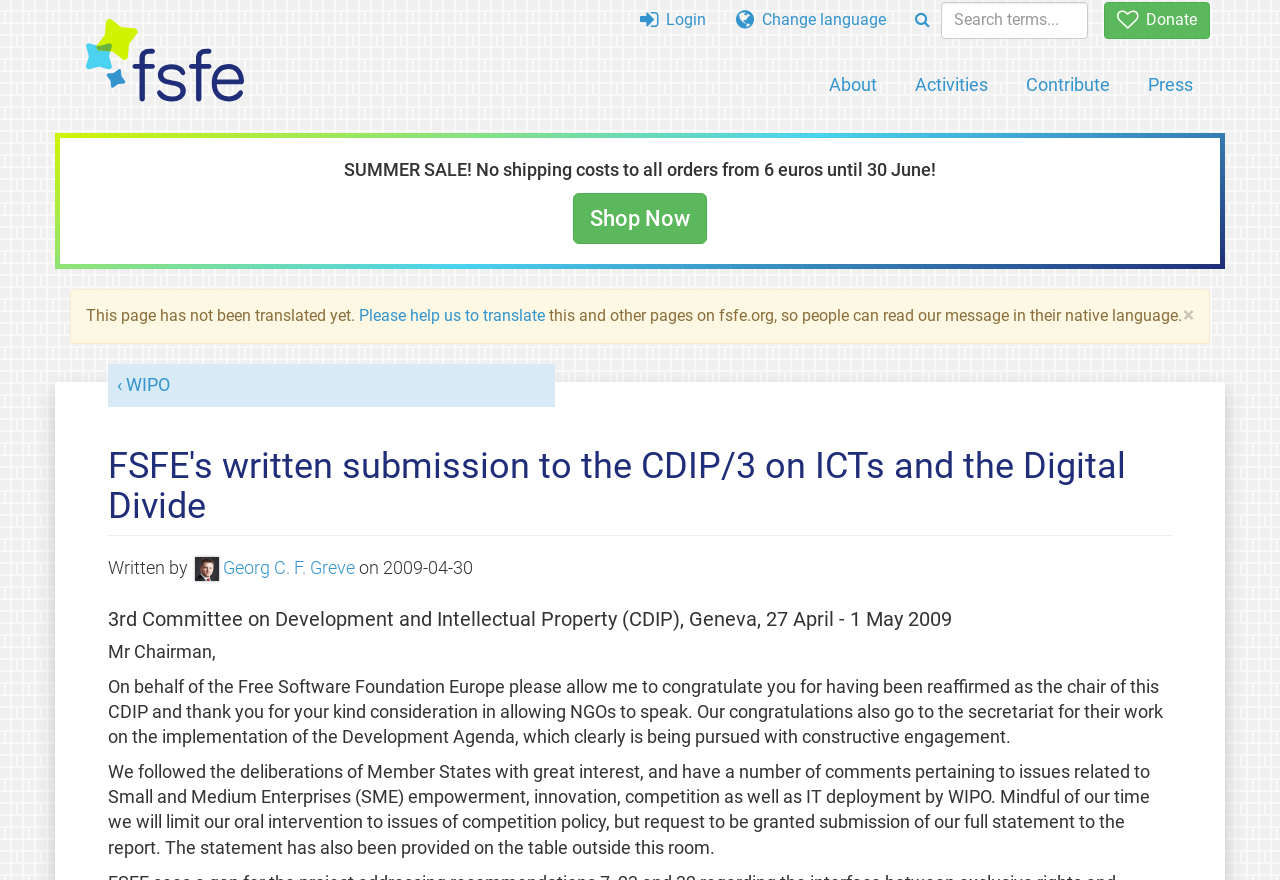Identify the bounding box coordinates of the clickable region to carry out the given instruction: "Search for something".

[0.735, 0.002, 0.85, 0.044]